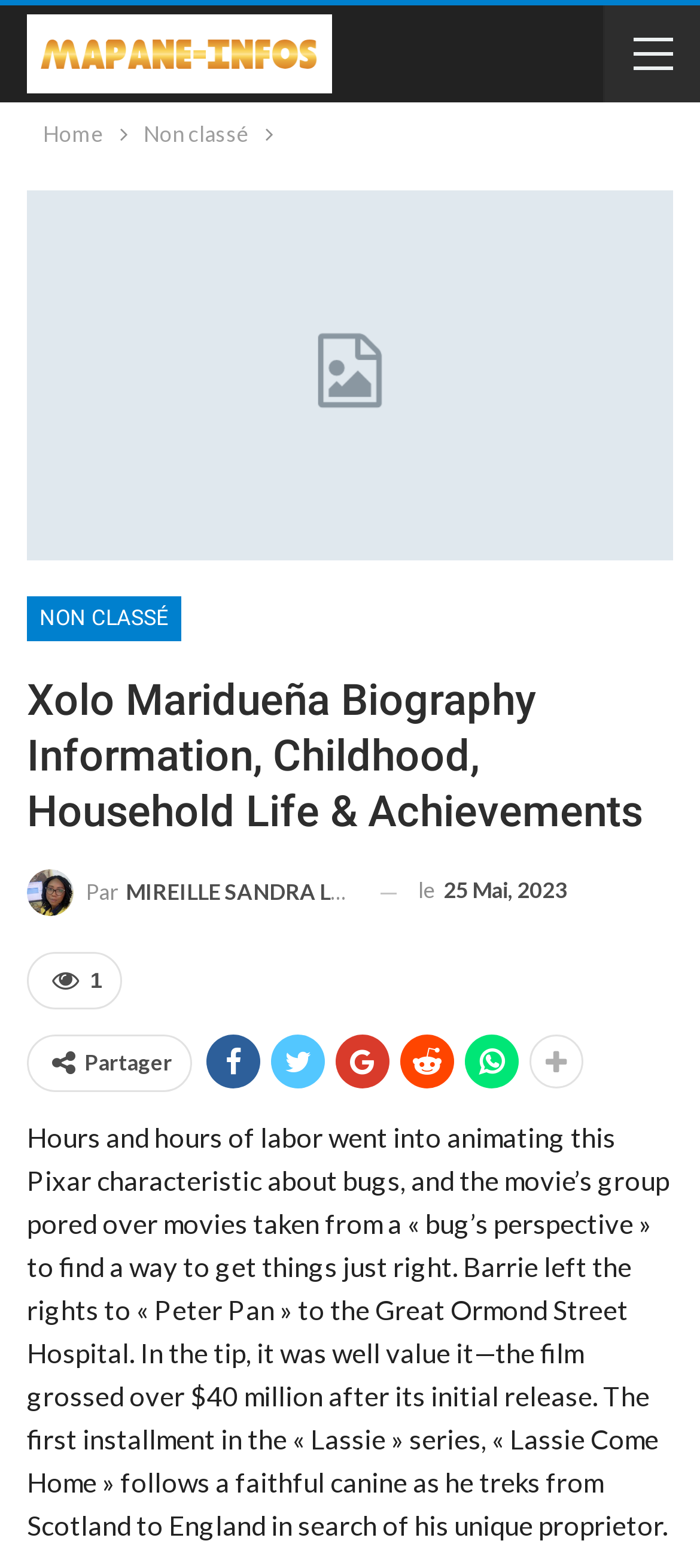Locate the primary headline on the webpage and provide its text.

Xolo Maridueña Biography Information, Childhood, Household Life & Achievements